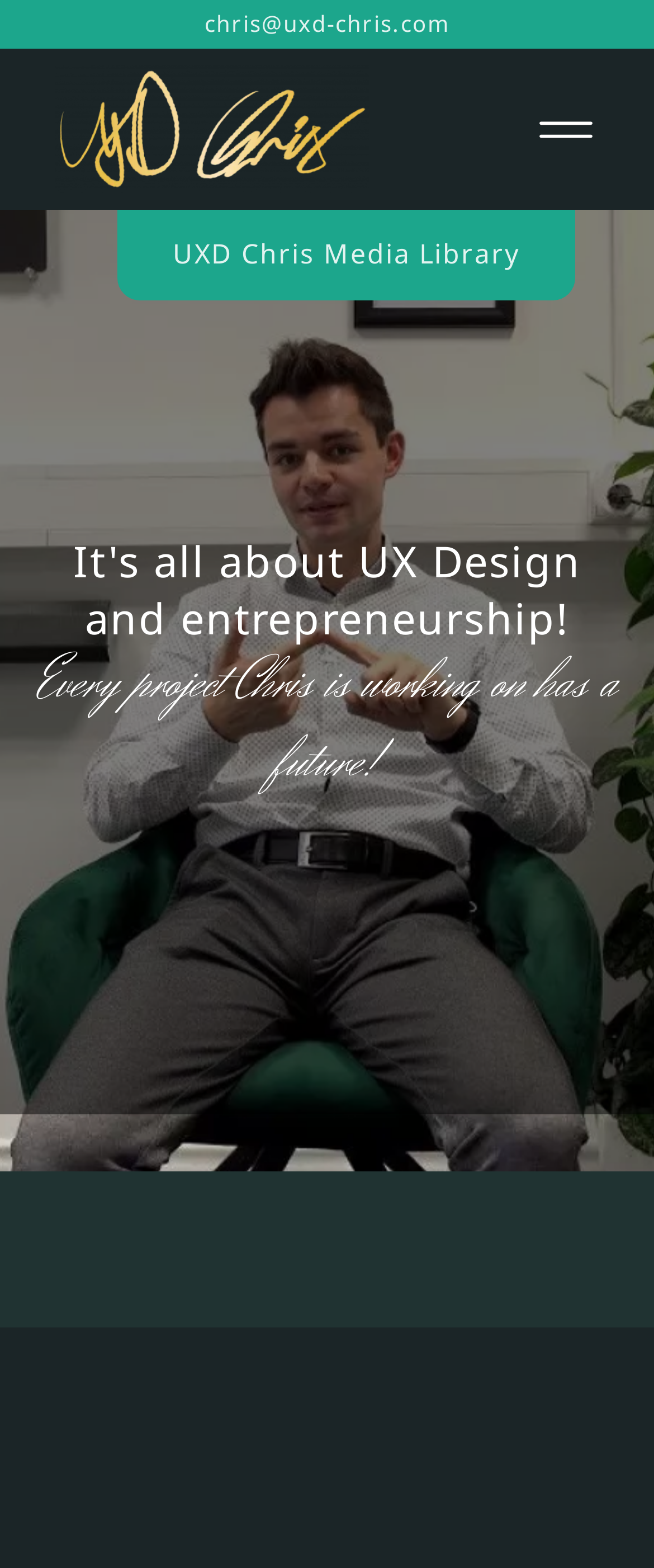Locate the bounding box coordinates of the element I should click to achieve the following instruction: "Open the menu".

[0.816, 0.069, 0.915, 0.096]